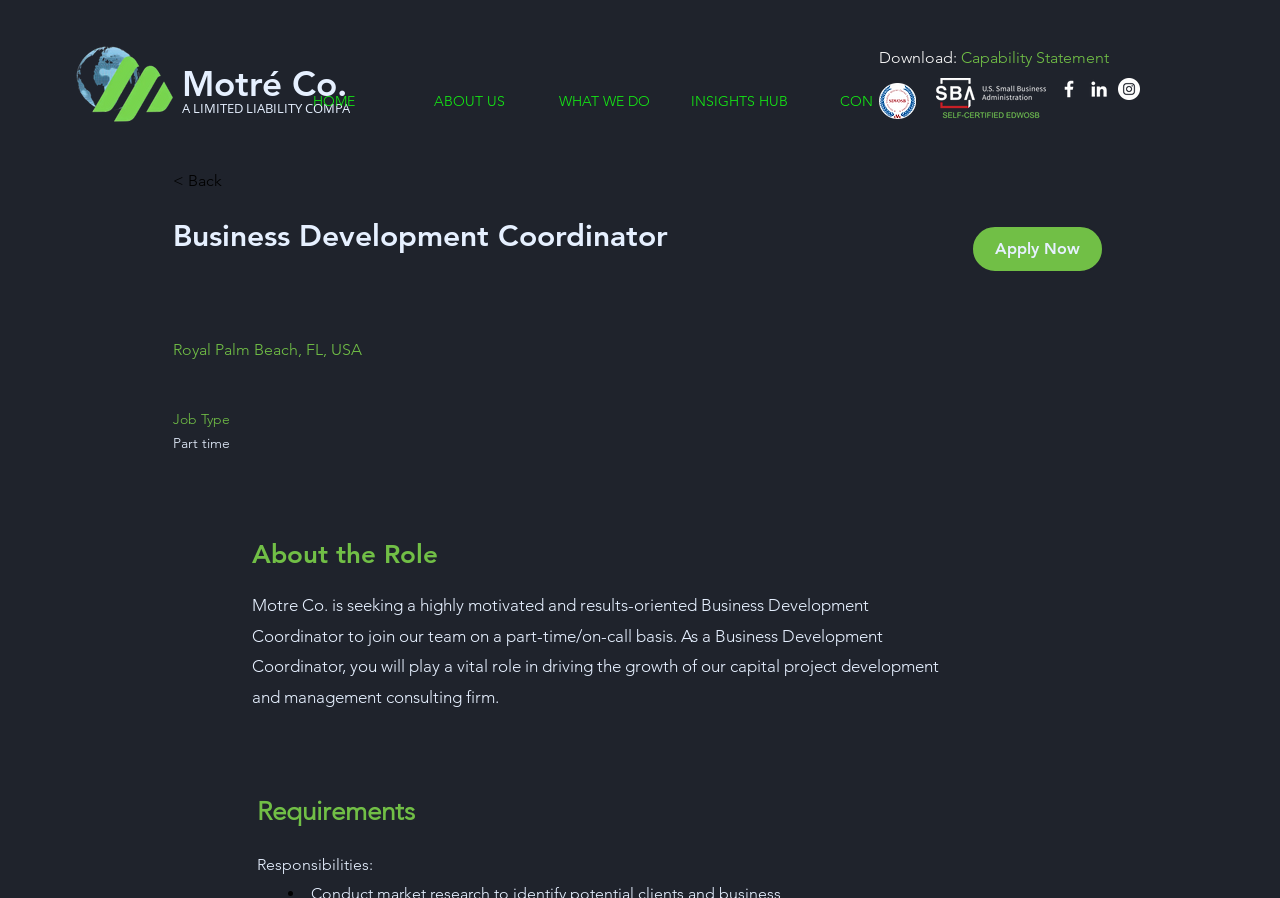What is the company name?
Provide a detailed answer to the question using information from the image.

The company name can be found in the top-left corner of the webpage, where it is written as 'Motré Co.' in a link format.